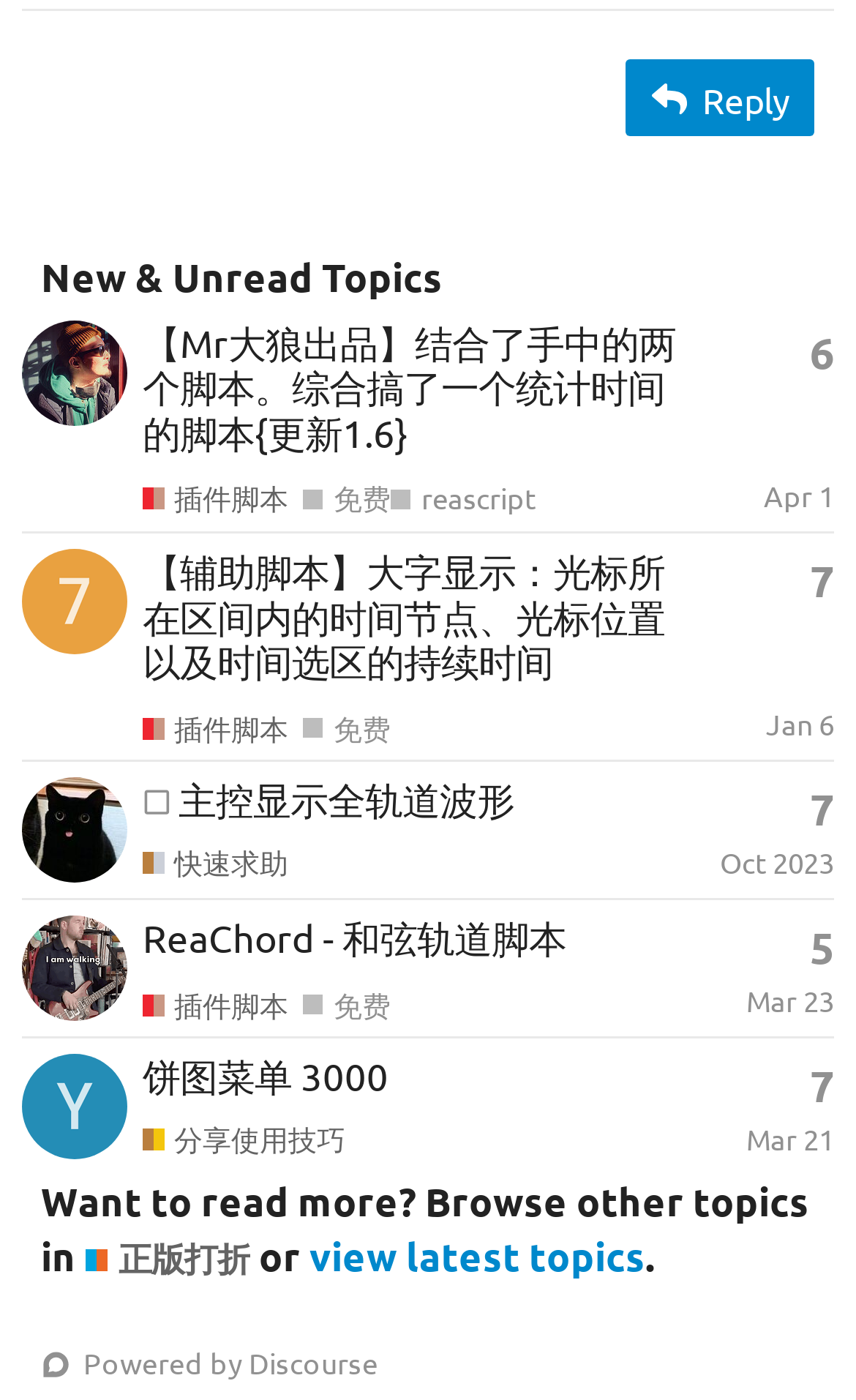Please identify the bounding box coordinates of the element that needs to be clicked to perform the following instruction: "View 'wolfprince's profile'".

[0.026, 0.247, 0.149, 0.277]